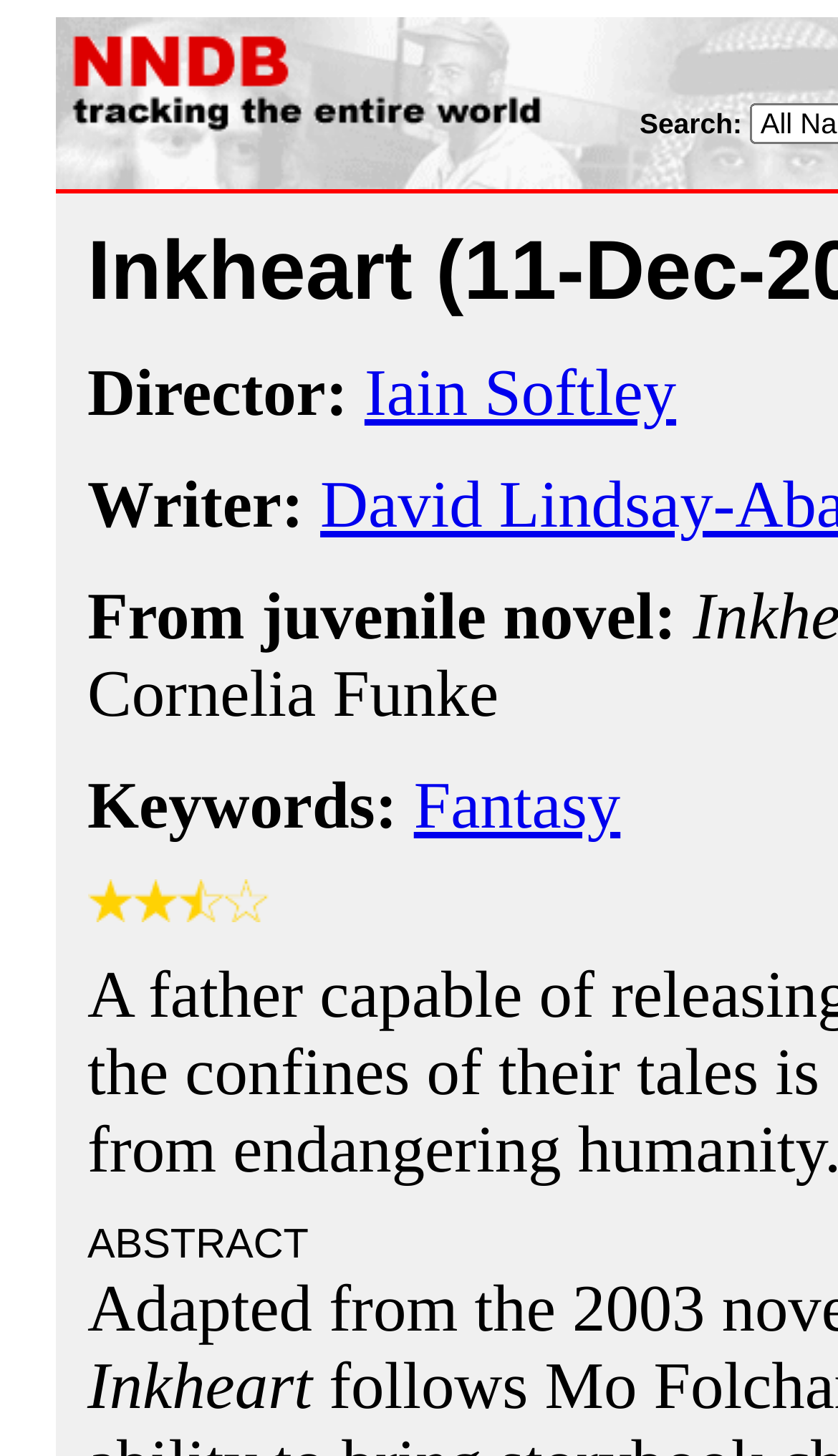Explain the webpage in detail, including its primary components.

The webpage is about the movie "Inkheart". At the top, there is a table cell containing a link to "NNDB" with an accompanying image. Below this, there is a link to "Iain Softley", who is likely the director or someone related to the movie. 

To the right of the "Iain Softley" link, there is a text "From juvenile novel:", followed by a text "Keywords:" and a link to "Fantasy", indicating that the movie is a fantasy genre. 

Below the "Keywords" text, there are four small images arranged horizontally, but their contents are not specified. 

Further down, there is a heading "ABSTRACT" and below it, the title "Inkheart" is displayed prominently.